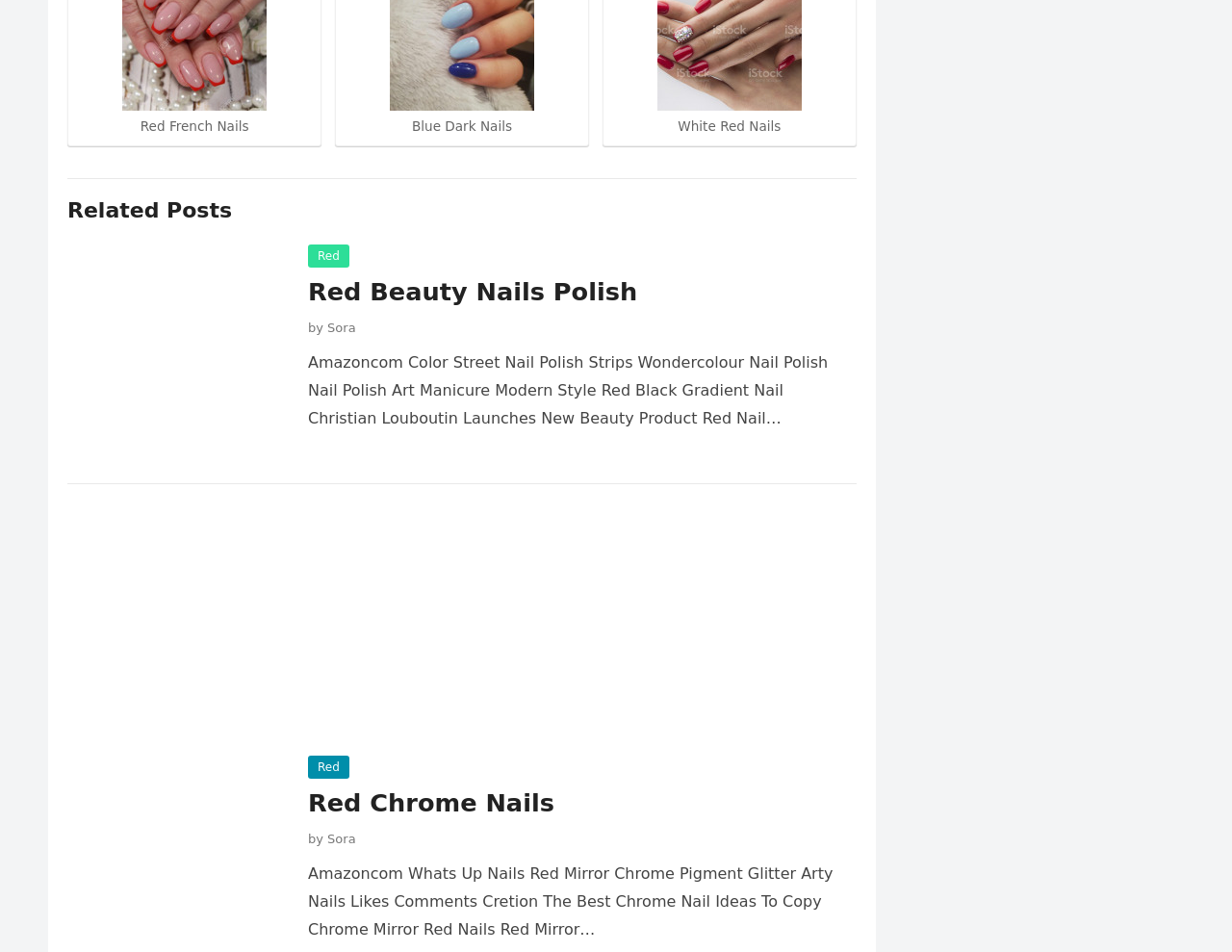Given the description of a UI element: "Blue Dark Nails", identify the bounding box coordinates of the matching element in the webpage screenshot.

[0.275, 0.248, 0.475, 0.429]